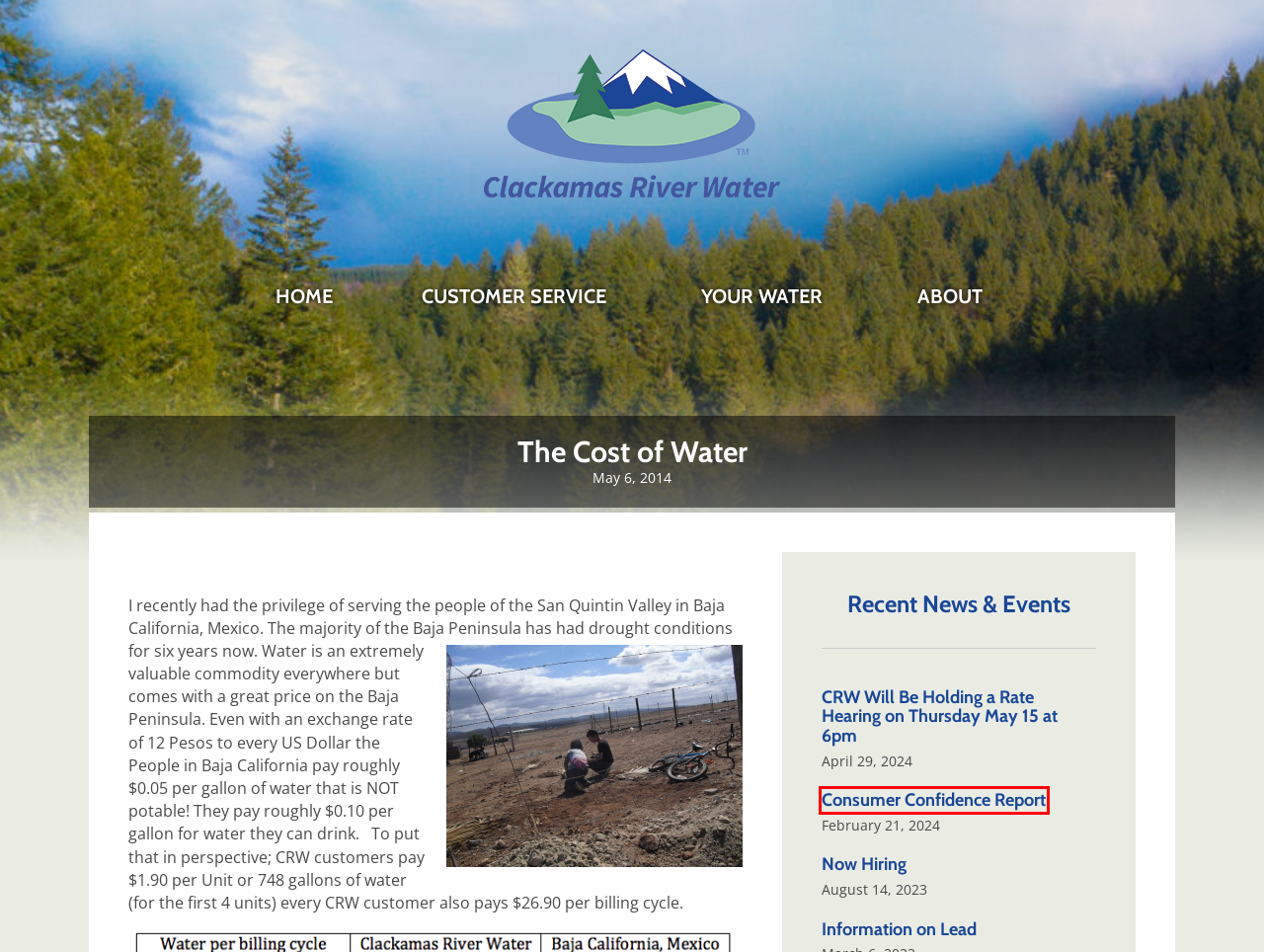Examine the screenshot of a webpage with a red rectangle bounding box. Select the most accurate webpage description that matches the new webpage after clicking the element within the bounding box. Here are the candidates:
A. Online-Billpay.com
B. CRW Will Be Holding a Rate Hearing on Thursday May 15 at 6pm - Clackamas River Water
C. Consumer Confidence Report - Clackamas River Water
D. Clackamas River Water - Clackamas River Water
E. Job Opportunities - Clackamas River Water
F. Water Quality Reports & Data - Clackamas River Water
G. Information on Lead - Clackamas River Water
H. Now Hiring - Clackamas River Water

C